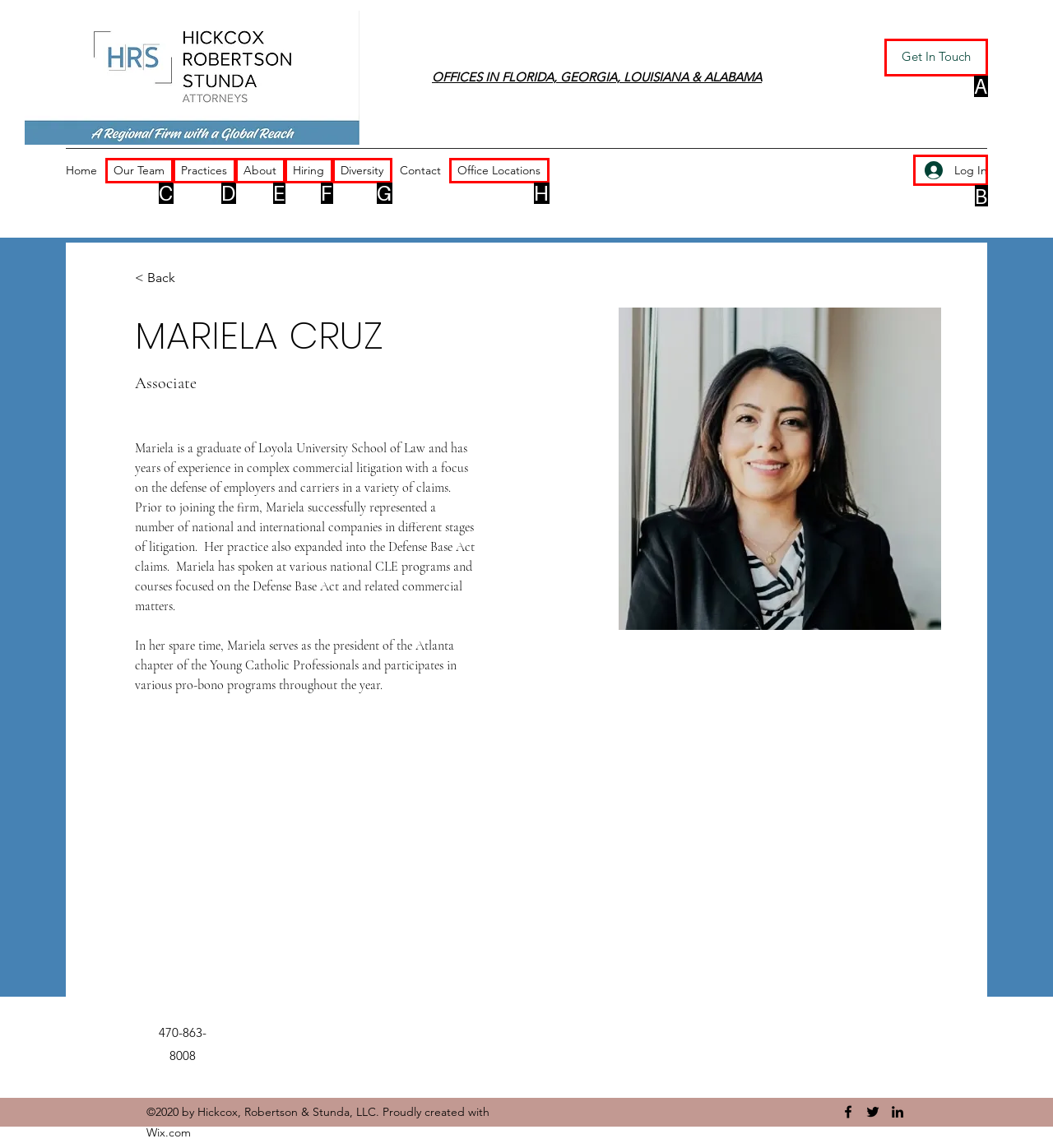Select the option that fits this description: Office Locations
Answer with the corresponding letter directly.

H